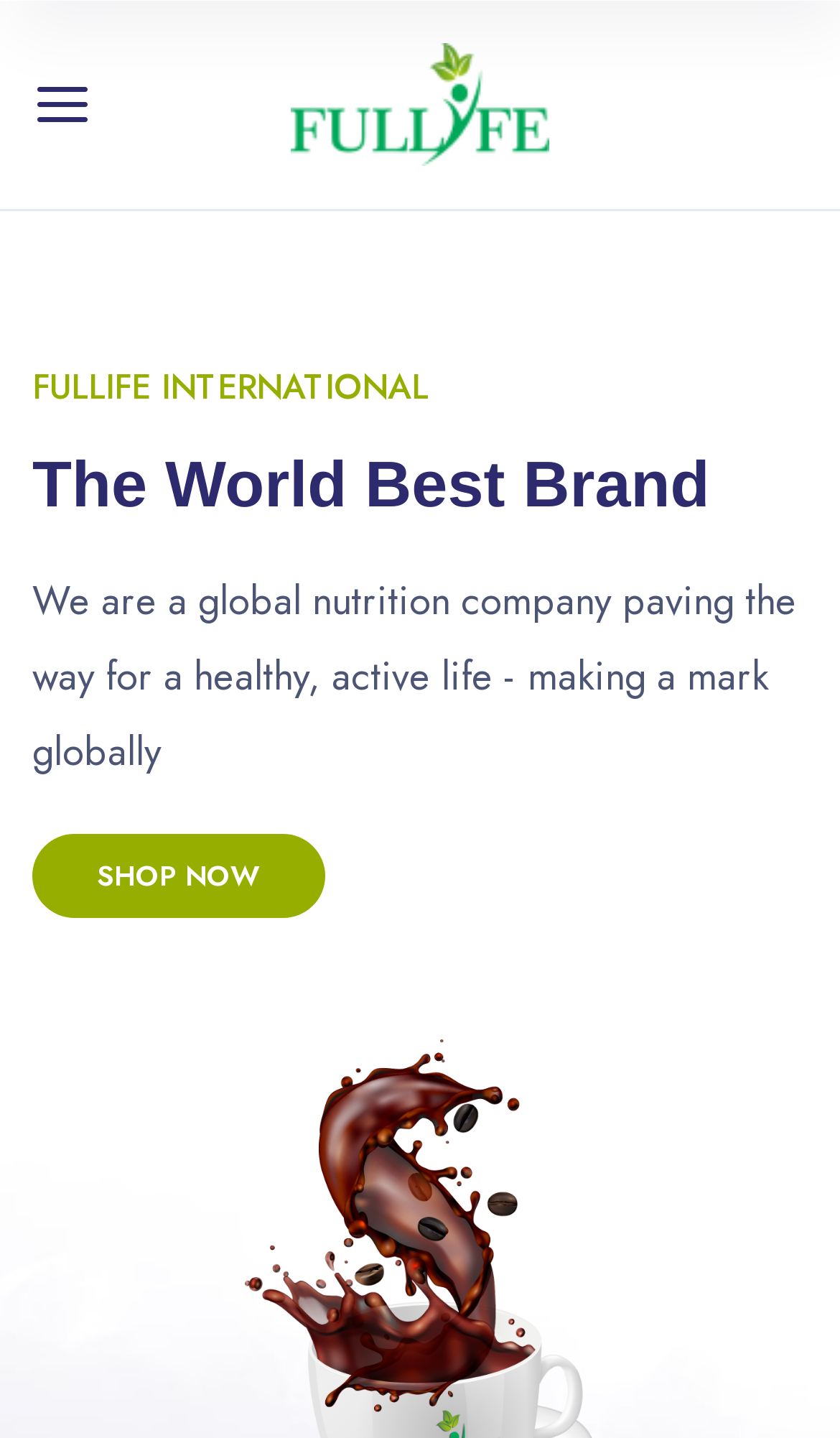Answer the following in one word or a short phrase: 
What is the theme of the headings on the page?

Health and nutrition